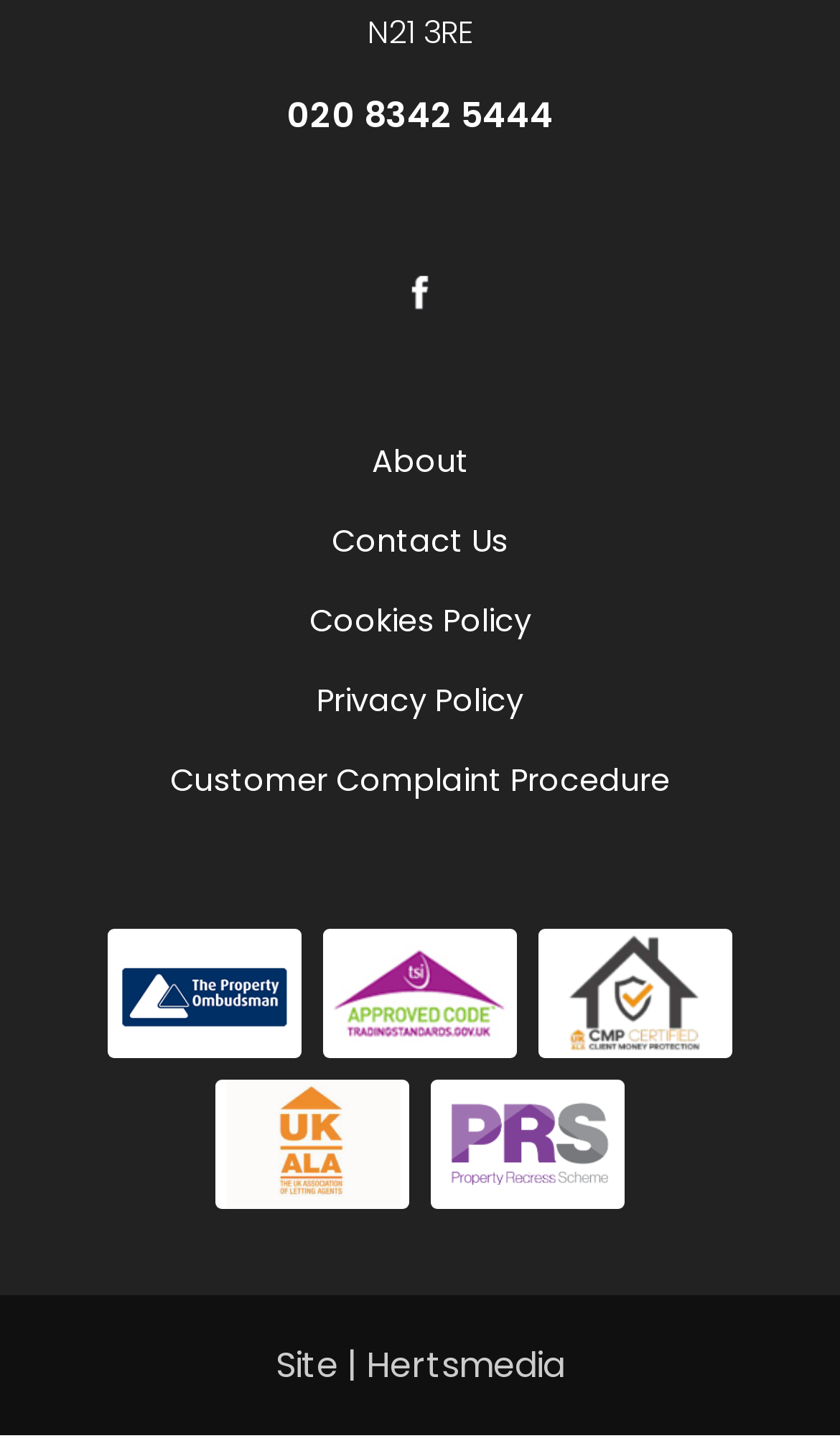What is the phone number on the webpage?
Please provide a single word or phrase based on the screenshot.

020 8342 5444